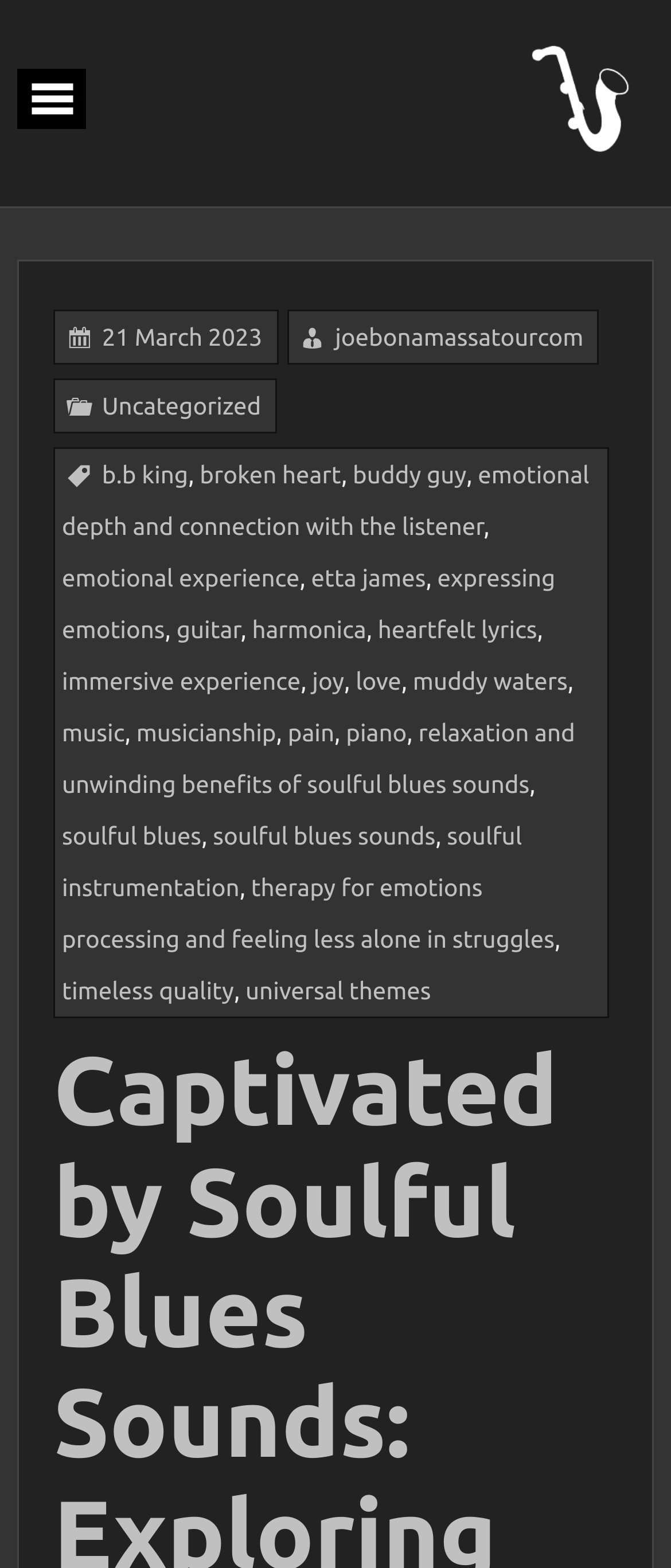Based on the visual content of the image, answer the question thoroughly: What is the benefit of soulful blues sounds mentioned on this webpage?

One of the links on the webpage mentions the 'relaxation and unwinding benefits of soulful blues sounds', implying that listening to this type of music can have a calming effect on the listener.